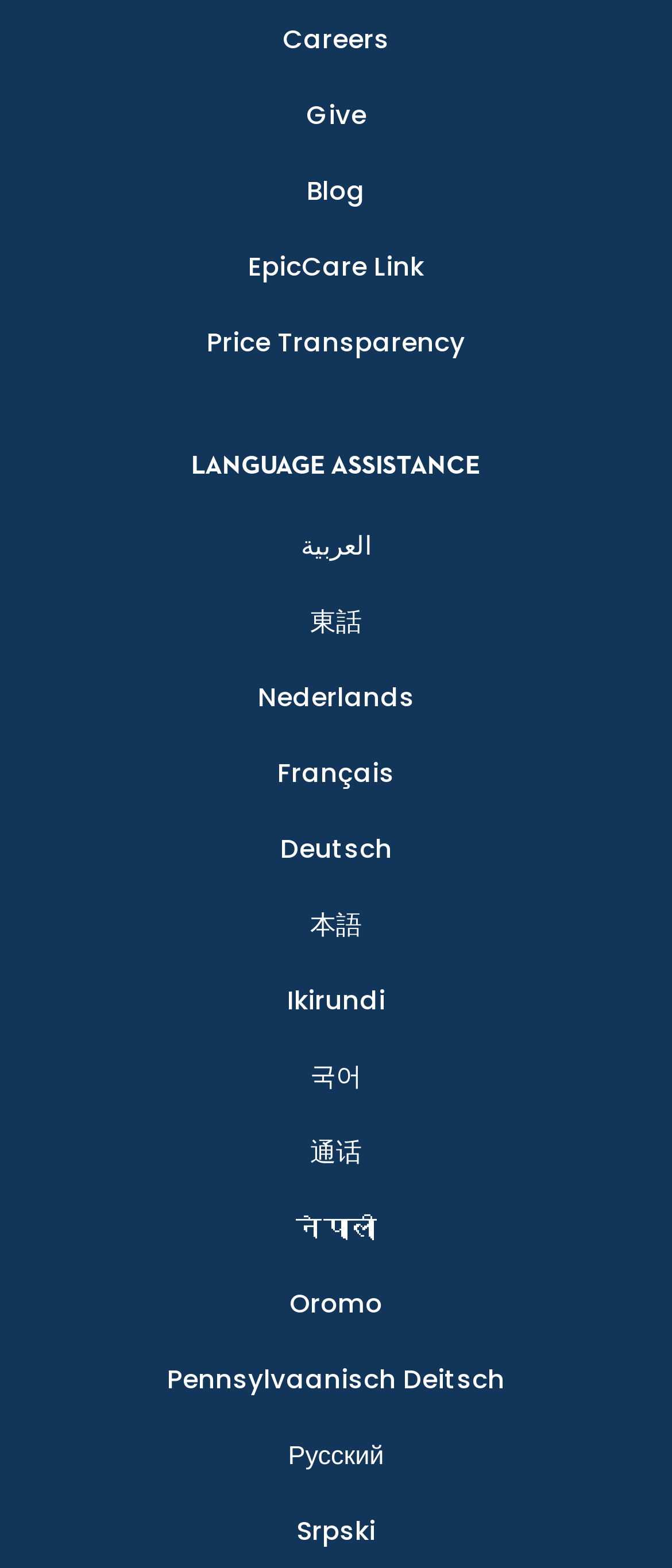Identify the bounding box coordinates of the section to be clicked to complete the task described by the following instruction: "Read the blog". The coordinates should be four float numbers between 0 and 1, formatted as [left, top, right, bottom].

[0.456, 0.107, 0.544, 0.137]